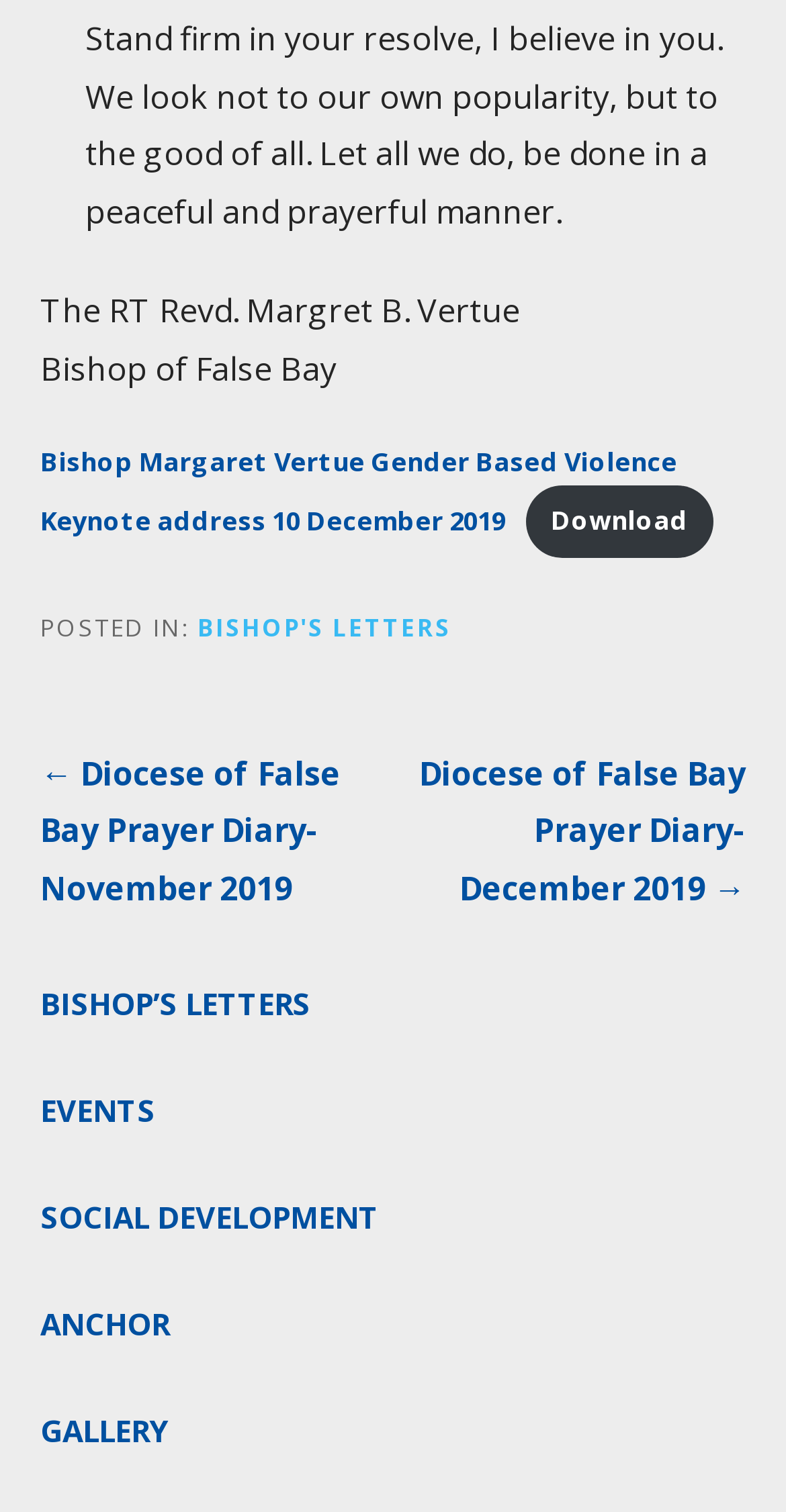Identify the bounding box coordinates of the clickable region to carry out the given instruction: "View events".

[0.051, 0.699, 0.949, 0.77]